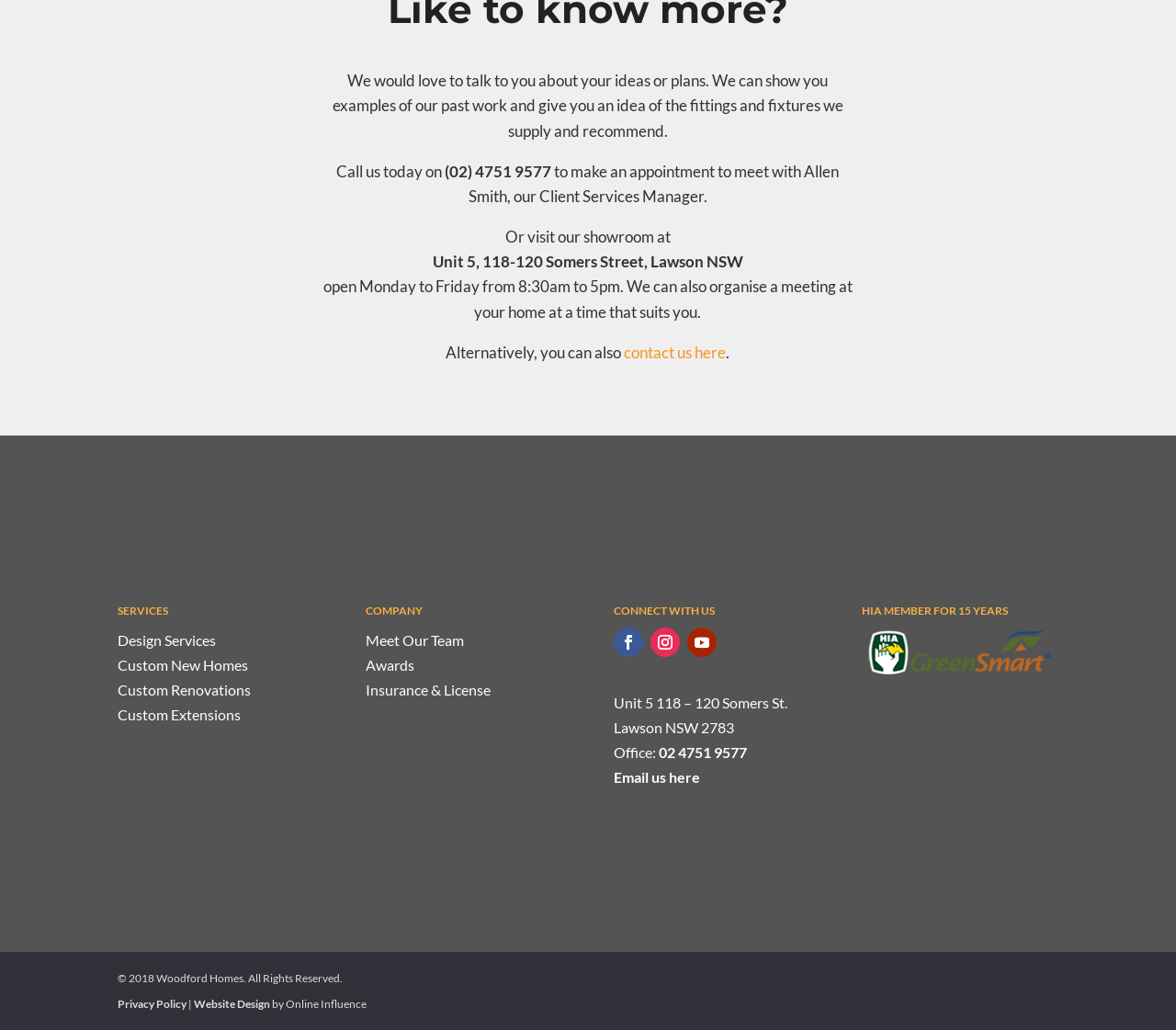Please identify the bounding box coordinates of the clickable region that I should interact with to perform the following instruction: "Contact us here". The coordinates should be expressed as four float numbers between 0 and 1, i.e., [left, top, right, bottom].

[0.531, 0.333, 0.618, 0.351]